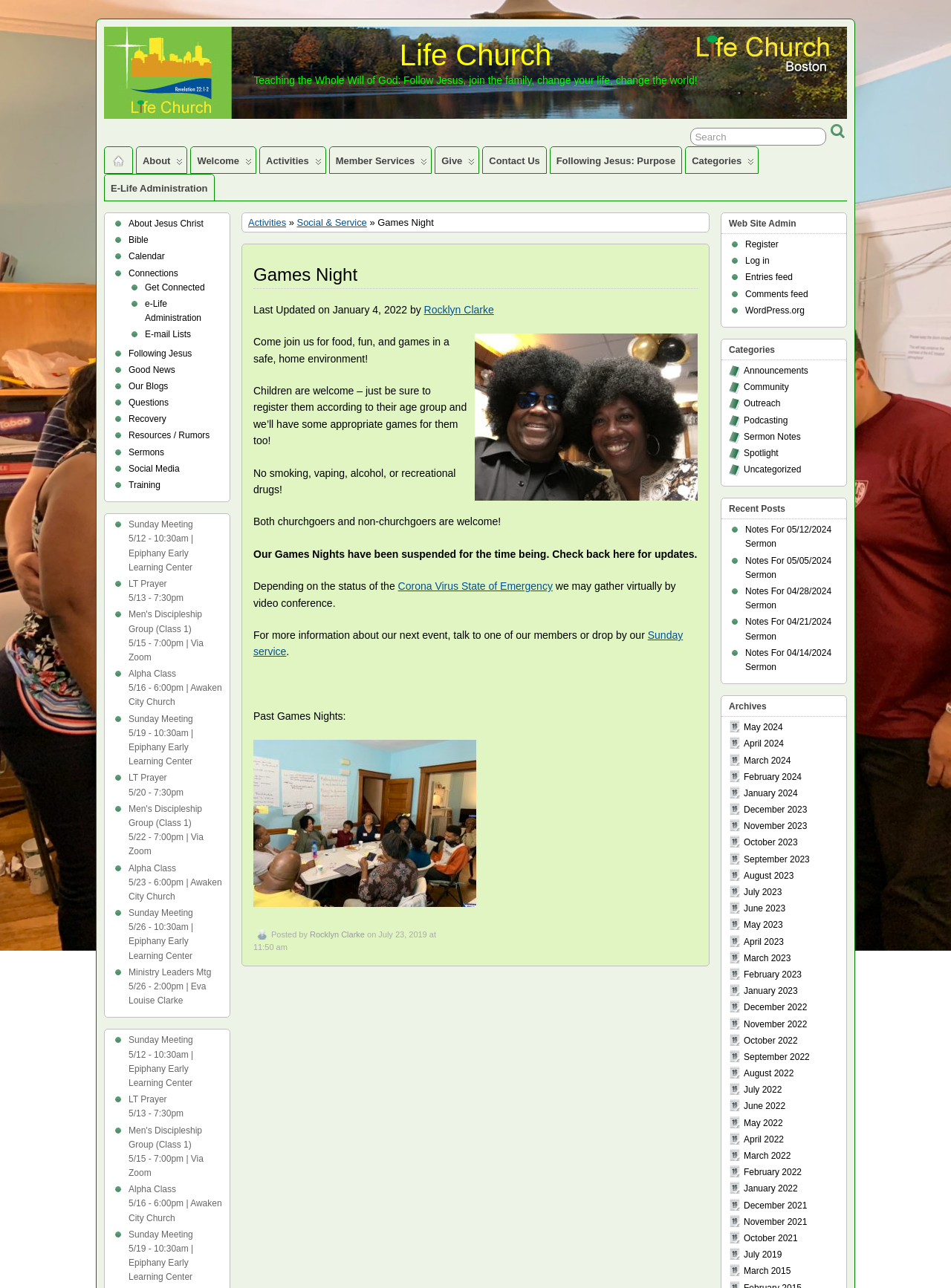Please locate the bounding box coordinates of the element that should be clicked to achieve the given instruction: "Click Home".

[0.11, 0.114, 0.139, 0.134]